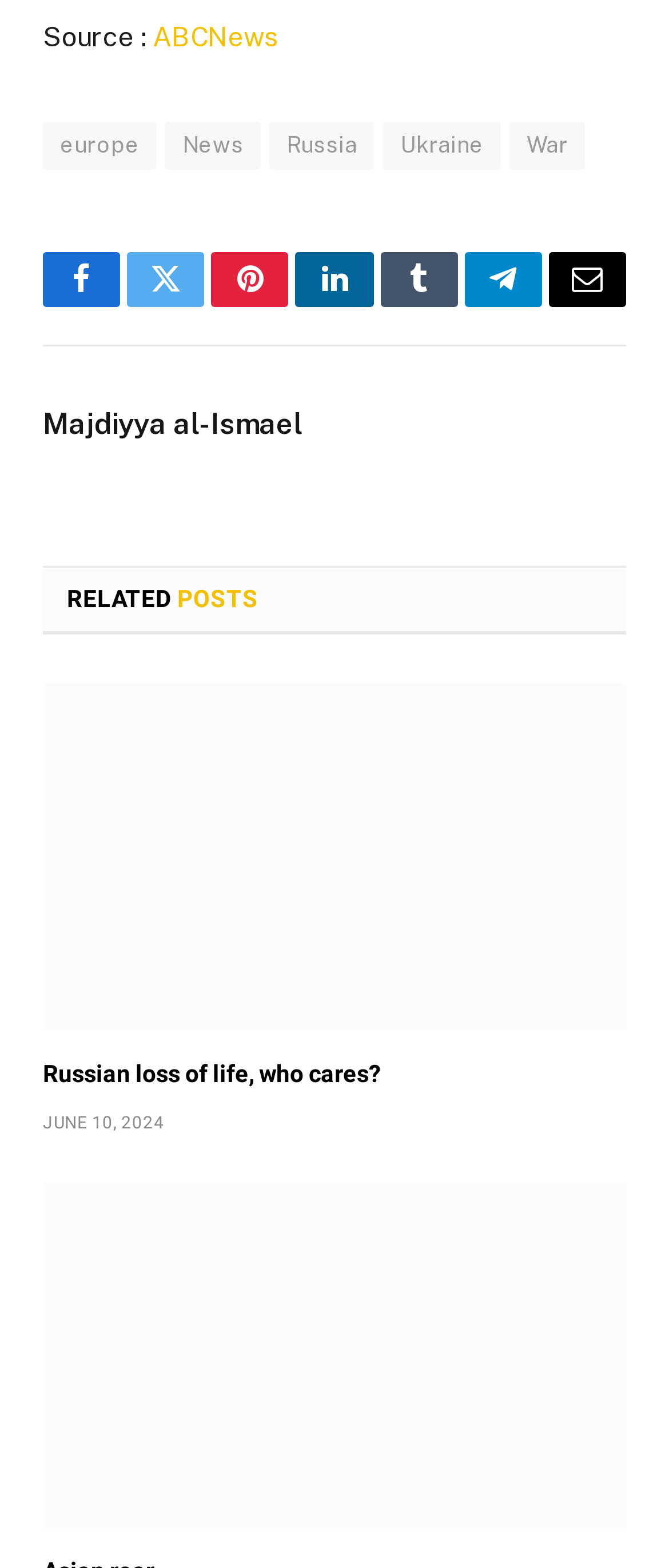Identify the bounding box coordinates for the region of the element that should be clicked to carry out the instruction: "Share on Facebook". The bounding box coordinates should be four float numbers between 0 and 1, i.e., [left, top, right, bottom].

[0.064, 0.161, 0.18, 0.196]